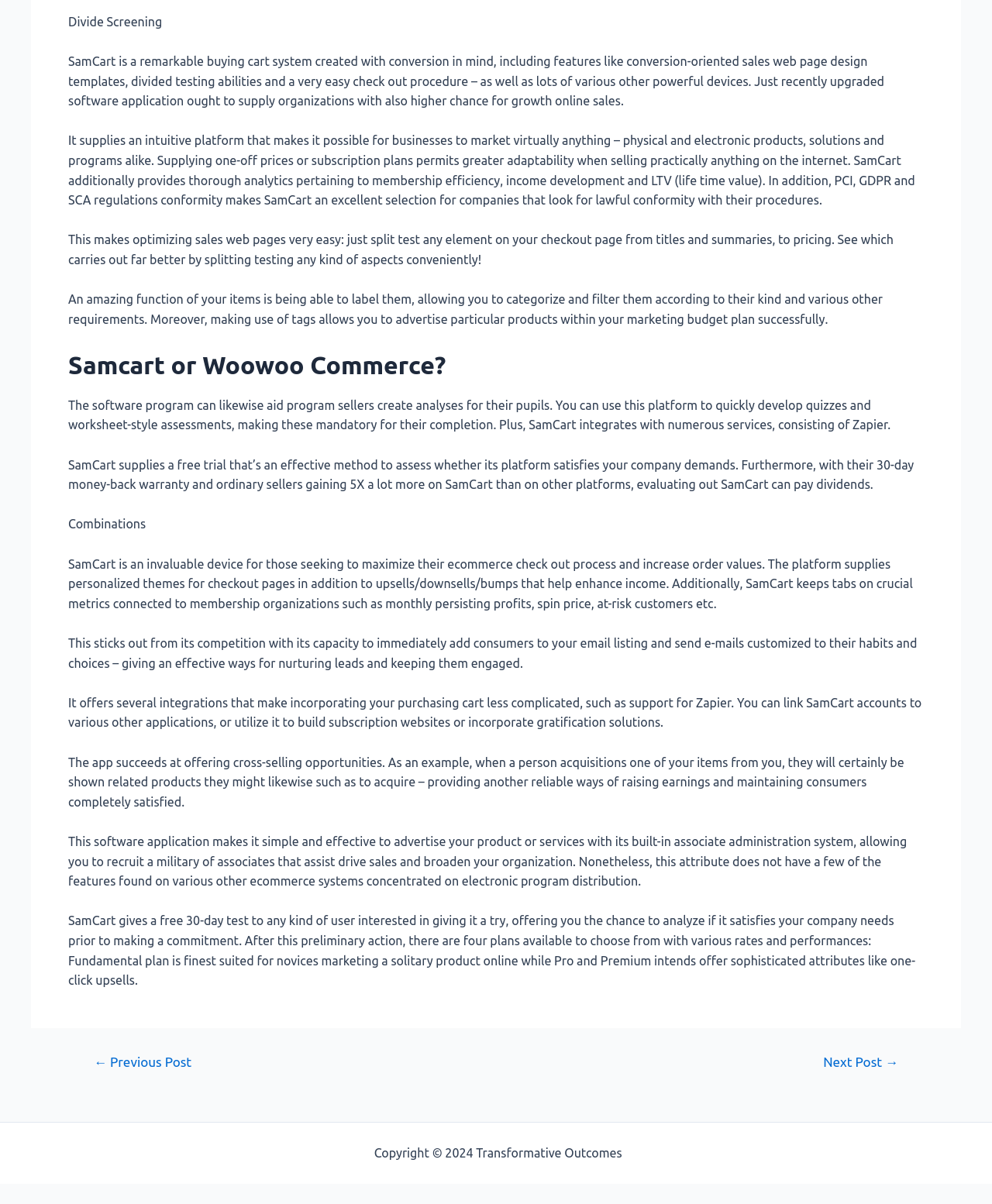Refer to the image and provide an in-depth answer to the question:
What is the purpose of the affiliate management system?

The affiliate management system is mentioned in the StaticText element, which says 'This software application makes it simple and effective to advertise your product or services with its built-in affiliate management system, allowing you to recruit a military of affiliates that assist drive sales and broaden your organization'.